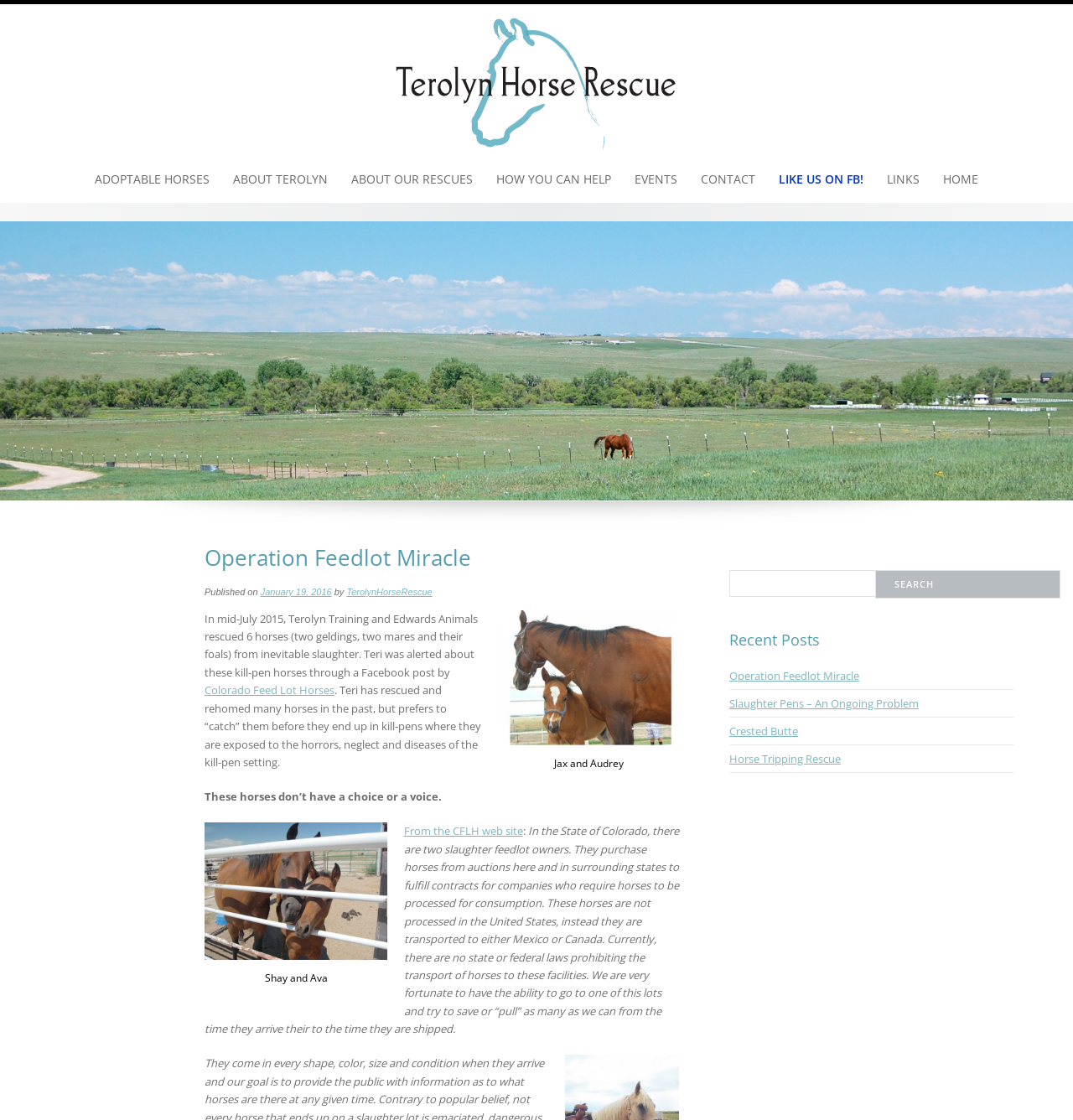What is the name of the Facebook page mentioned on the webpage?
Please ensure your answer is as detailed and informative as possible.

The name of the Facebook page can be found in the link 'Colorado Feed Lot Horses' on the webpage, which is mentioned as the source of the alert about the kill-pen horses.